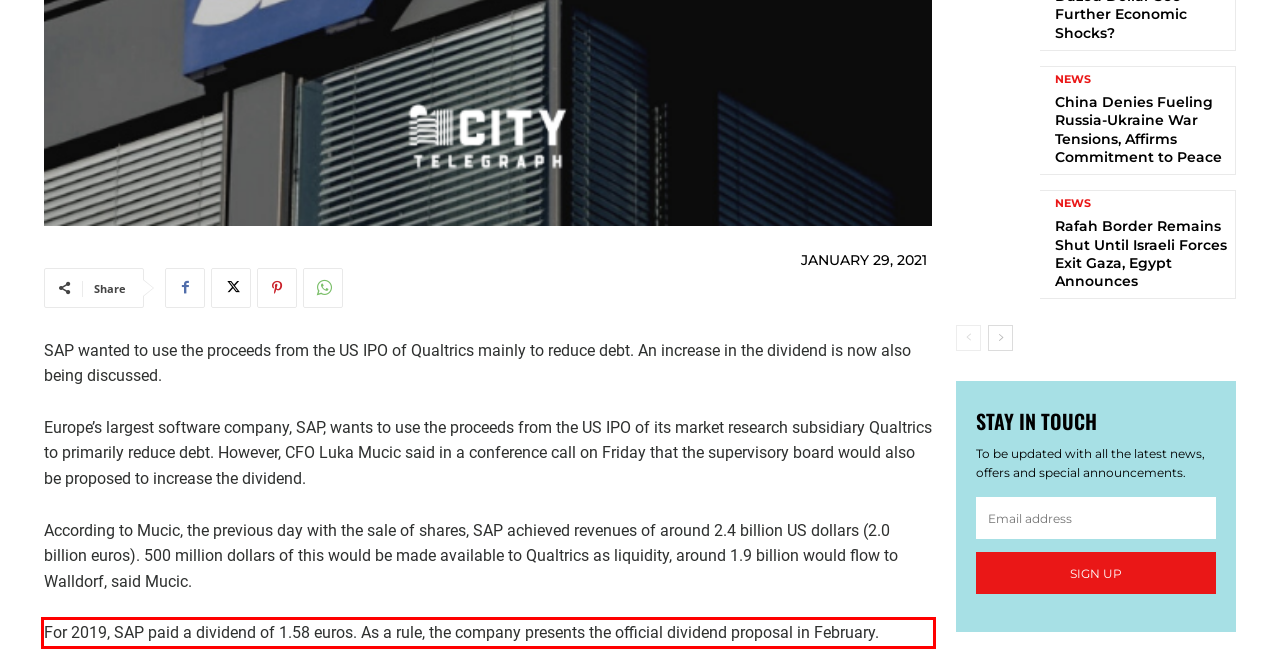Examine the webpage screenshot, find the red bounding box, and extract the text content within this marked area.

For 2019, SAP paid a dividend of 1.58 euros. As a rule, the company presents the official dividend proposal in February.